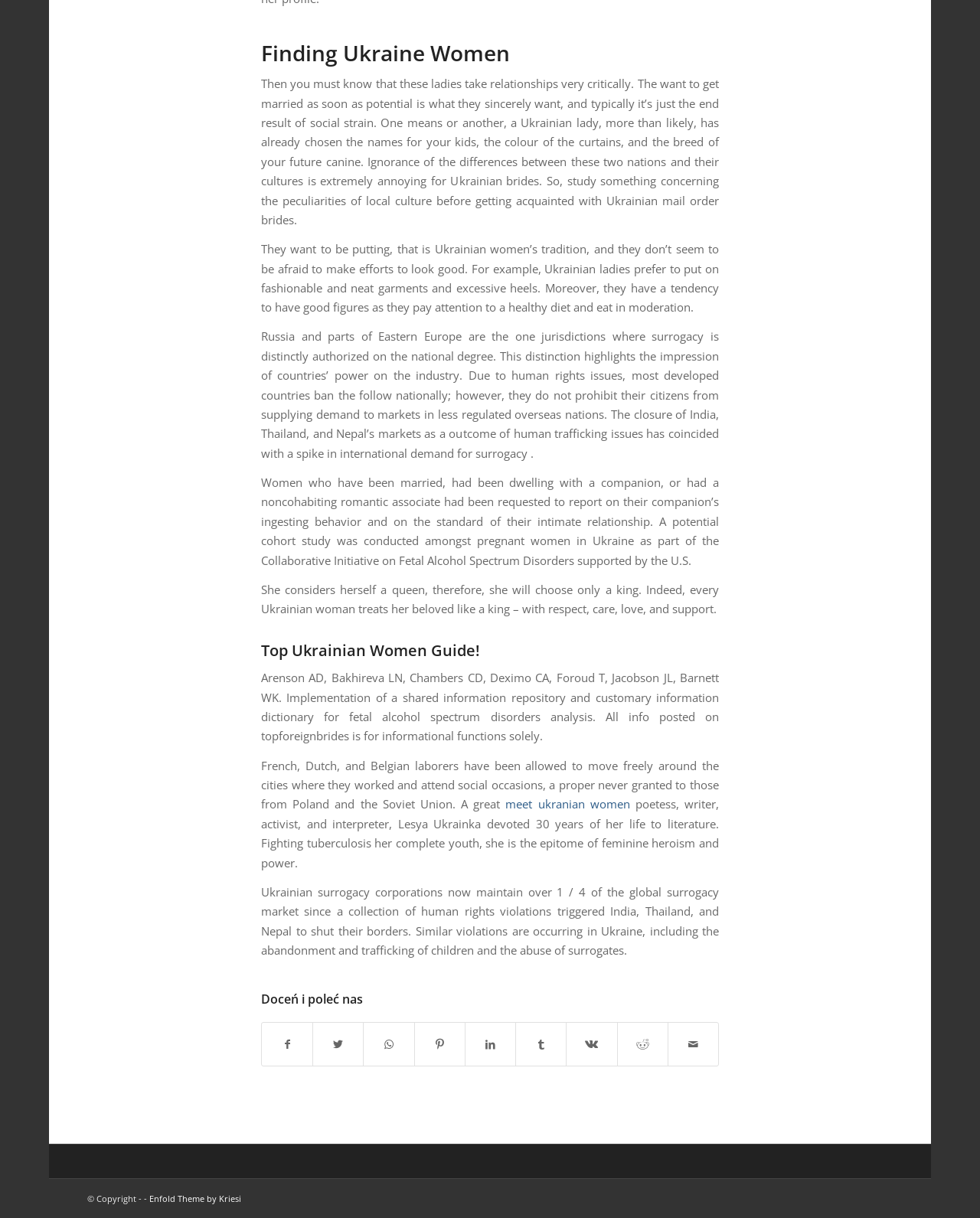Determine the bounding box coordinates for the area you should click to complete the following instruction: "Share on Twitter".

[0.32, 0.839, 0.371, 0.875]